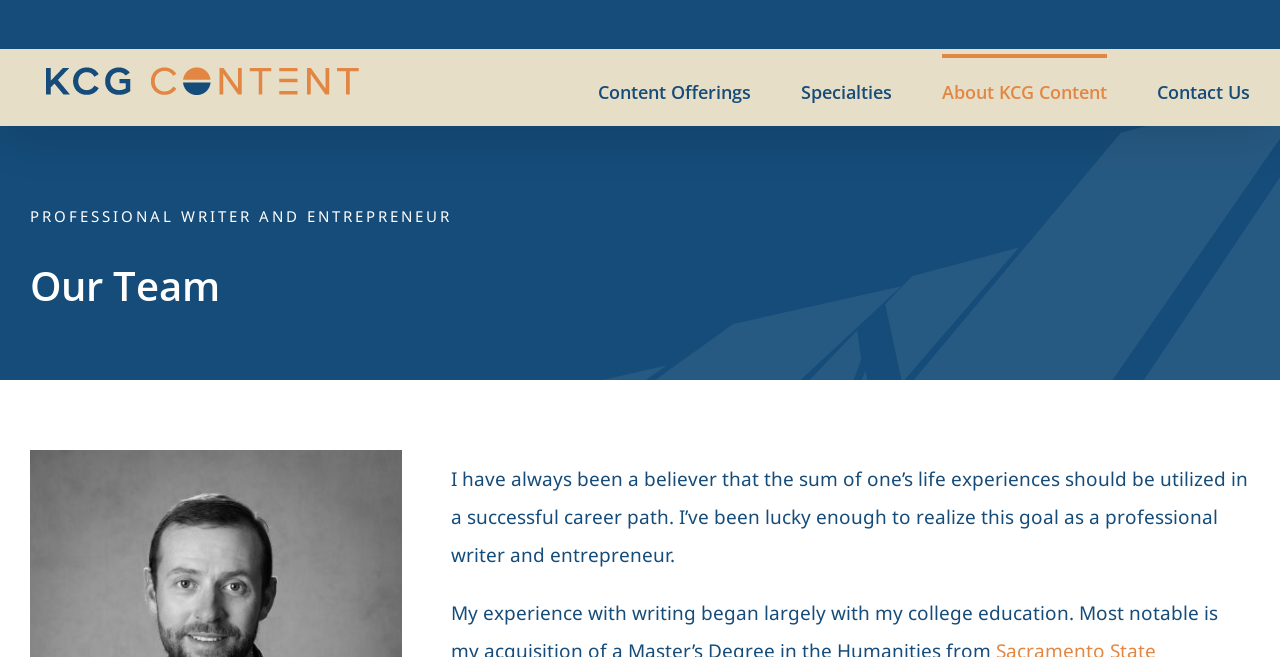Determine the bounding box for the described HTML element: "Content Offerings". Ensure the coordinates are four float numbers between 0 and 1 in the format [left, top, right, bottom].

[0.467, 0.082, 0.587, 0.19]